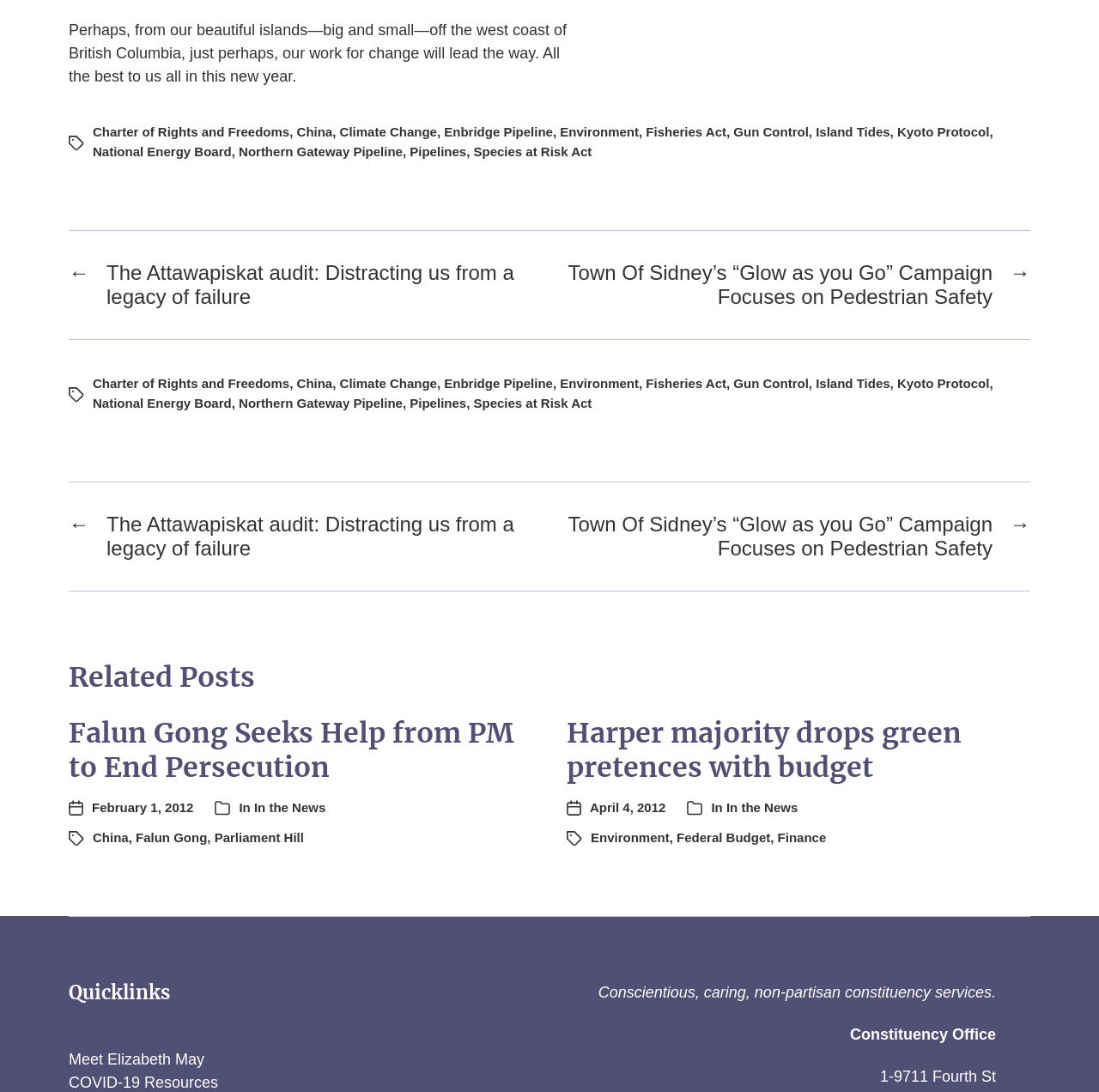Predict the bounding box coordinates of the UI element that matches this description: "Environment". The coordinates should be in the format [left, top, right, bottom] with each value between 0 and 1.

[0.538, 0.76, 0.609, 0.773]